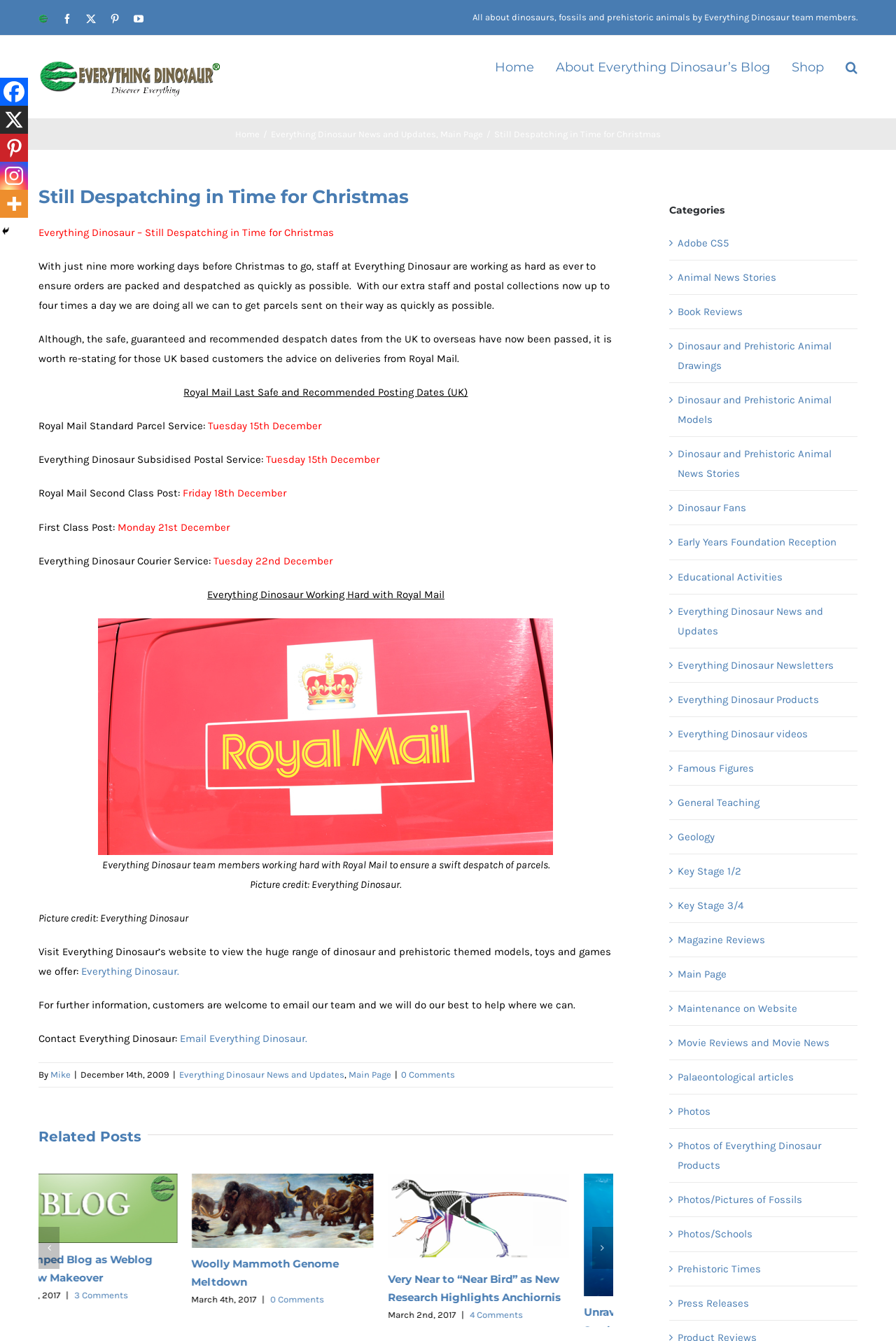Determine the main headline of the webpage and provide its text.

Still Despatching in Time for Christmas